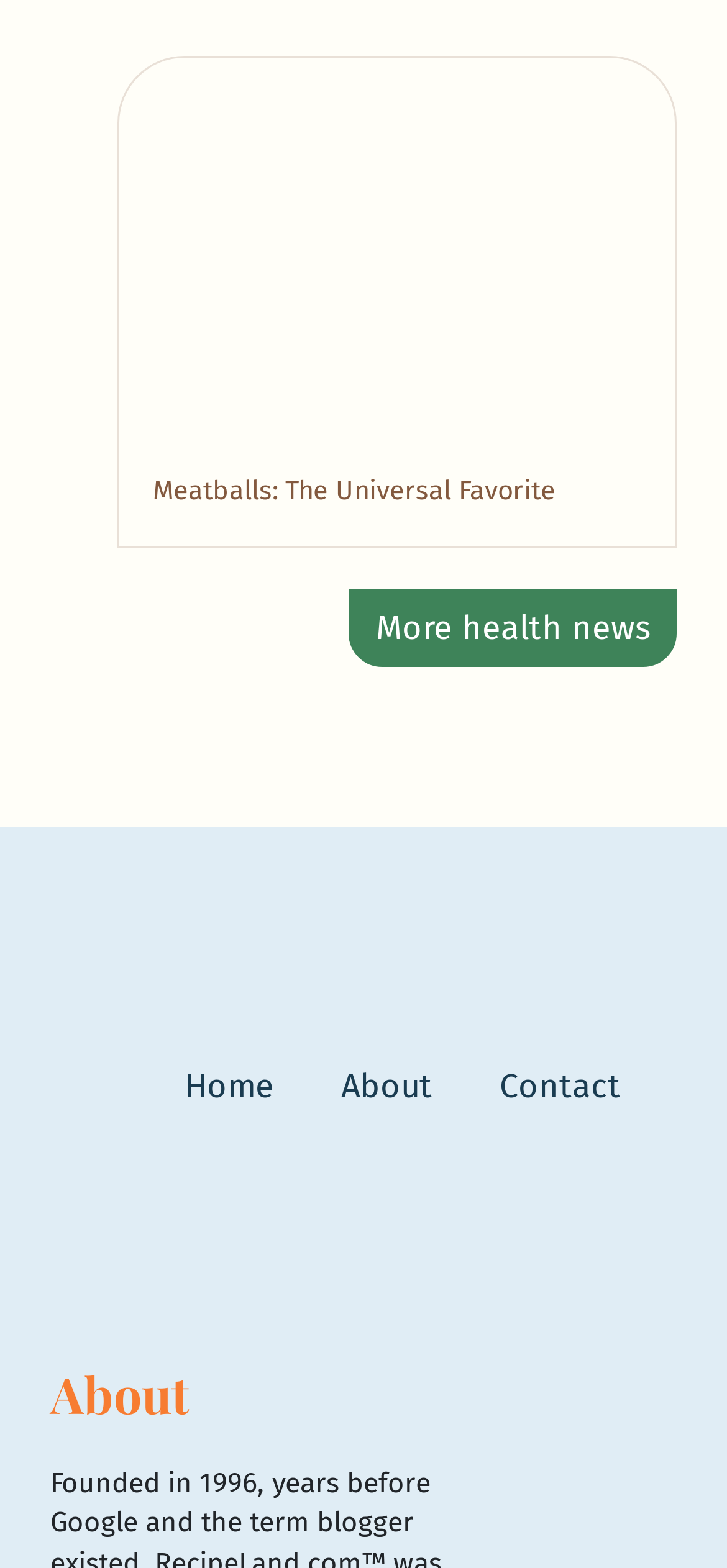What is the purpose of the links at the bottom of the webpage?
Provide a fully detailed and comprehensive answer to the question.

The links at the bottom of the webpage, including Pinterest, Twitter, and Instagram, are social media links that allow users to connect with the website's social media profiles.